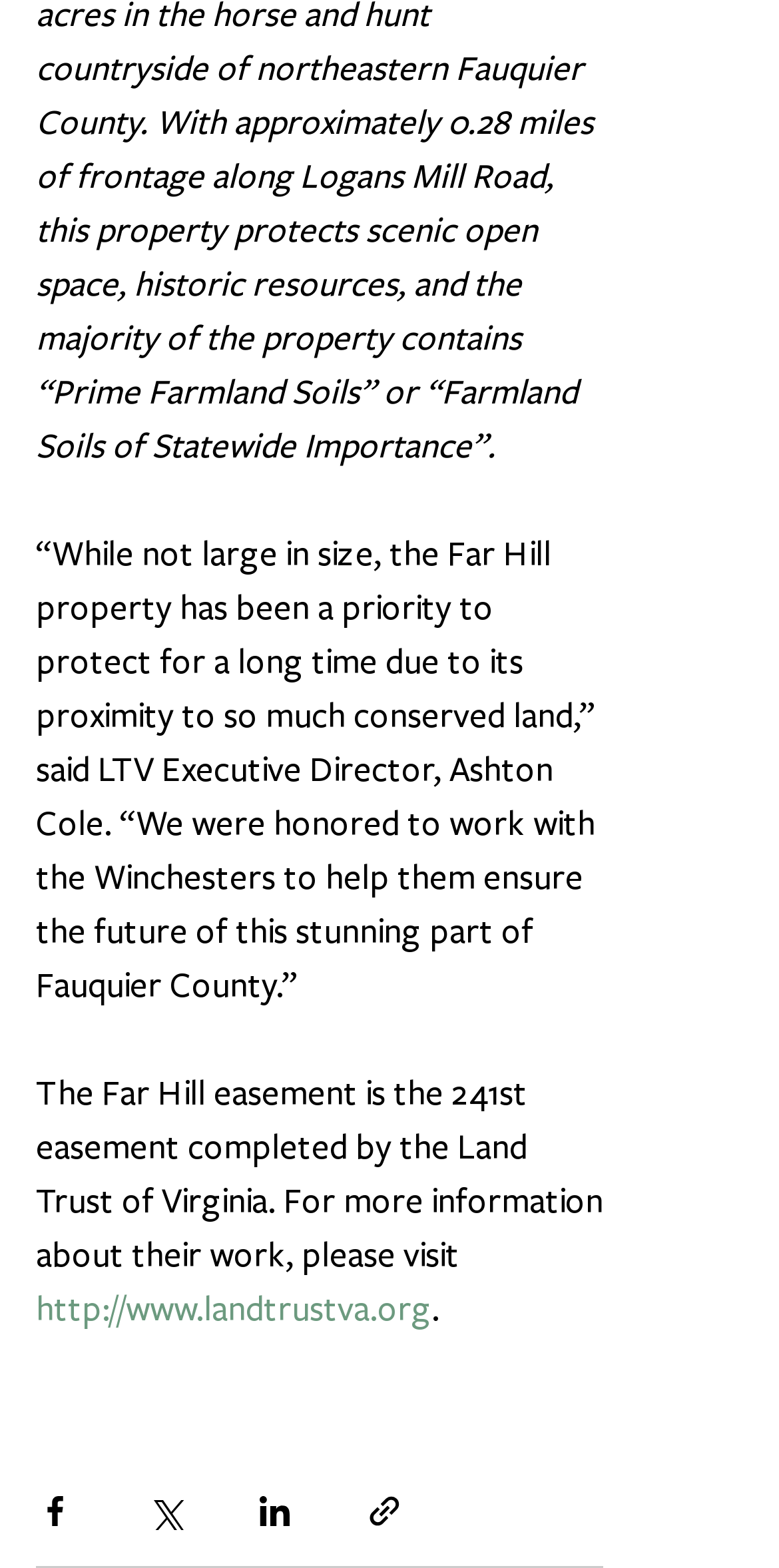Can you look at the image and give a comprehensive answer to the question:
Who is the executive director mentioned in the article?

I read the article and found the quote from the executive director, Ashton Cole, who is mentioned as the director of the Land Trust of Virginia.